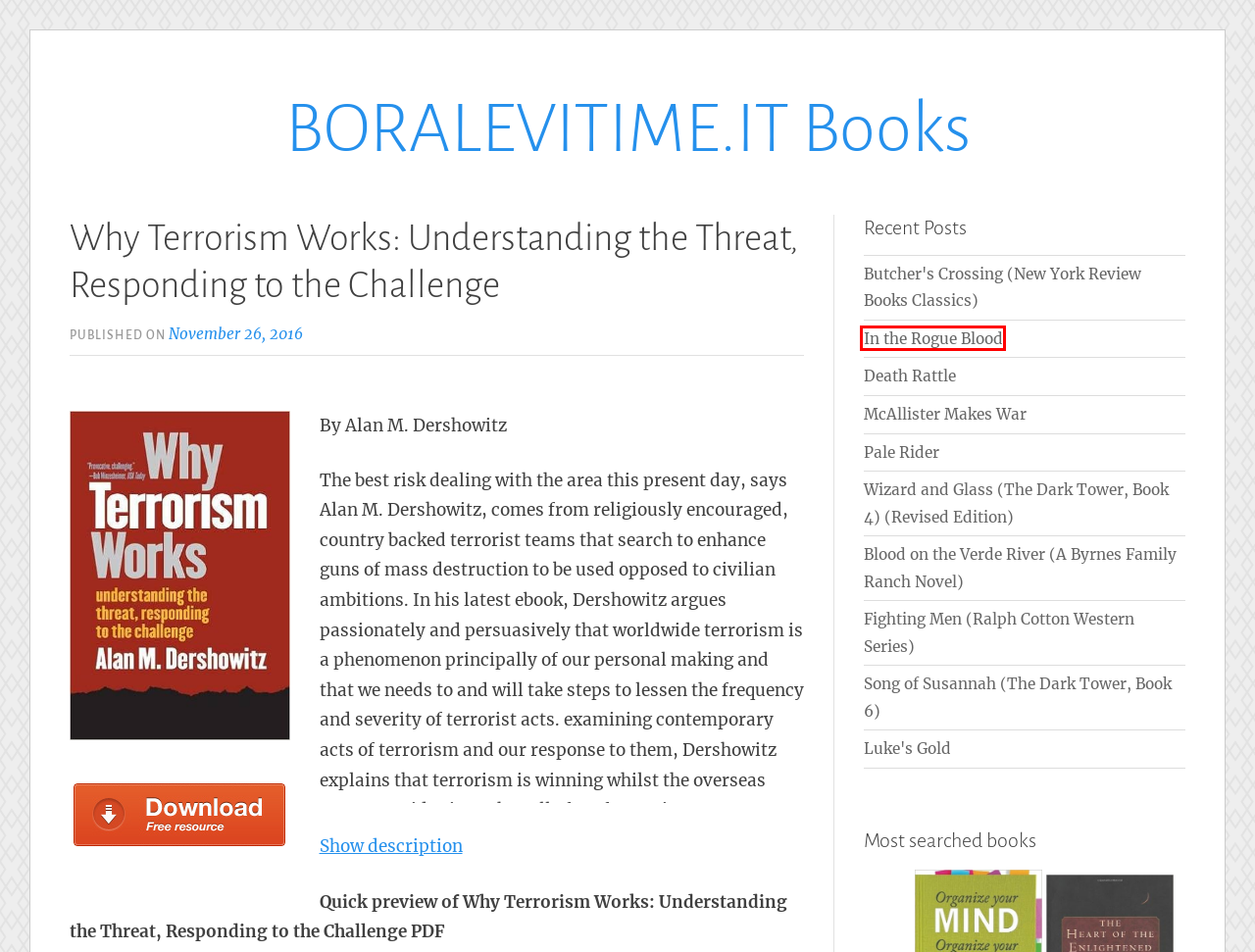Given a webpage screenshot featuring a red rectangle around a UI element, please determine the best description for the new webpage that appears after the element within the bounding box is clicked. The options are:
A. Pale Rider - BORALEVITIME.IT Books
B. Luke's Gold - BORALEVITIME.IT Books
C. In the Rogue Blood - BORALEVITIME.IT Books
D. Fighting Men (Ralph Cotton Western Series) - BORALEVITIME.IT Books
E. Song of Susannah (The Dark Tower, Book 6) - BORALEVITIME.IT Books
F. Death Rattle - BORALEVITIME.IT Books
G. Wizard and Glass (The Dark Tower, Book 4) (Revised Edition) - BORALEVITIME.IT Books
H. Blood on the Verde River (A Byrnes Family Ranch Novel) - BORALEVITIME.IT Books

C